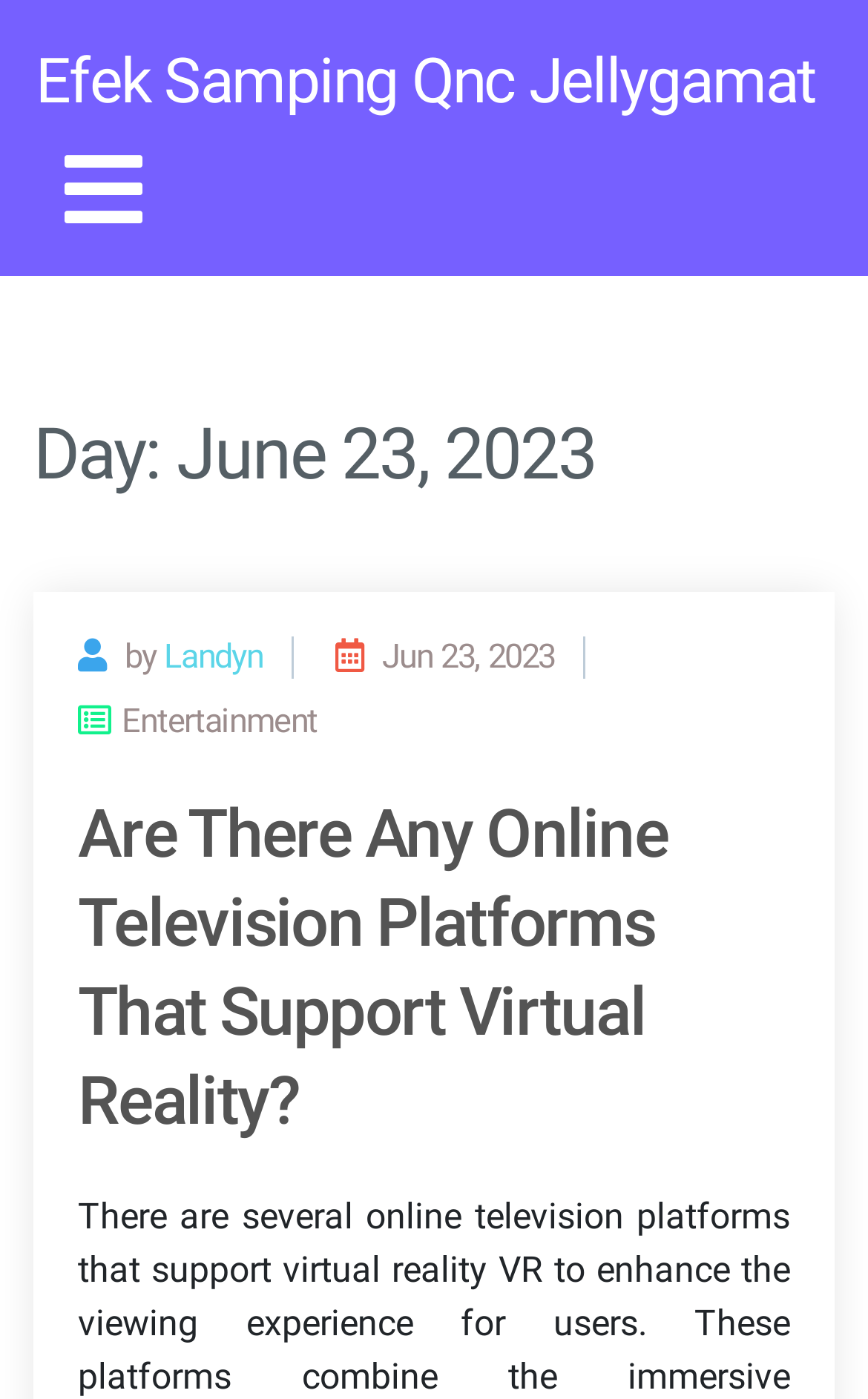Who is the author of the article?
Respond to the question with a well-detailed and thorough answer.

I found the author's name by looking at the section below the header, where it says ' by Landyn  Jun 23, 2023  Entertainment'. The author's name is 'Landyn'.